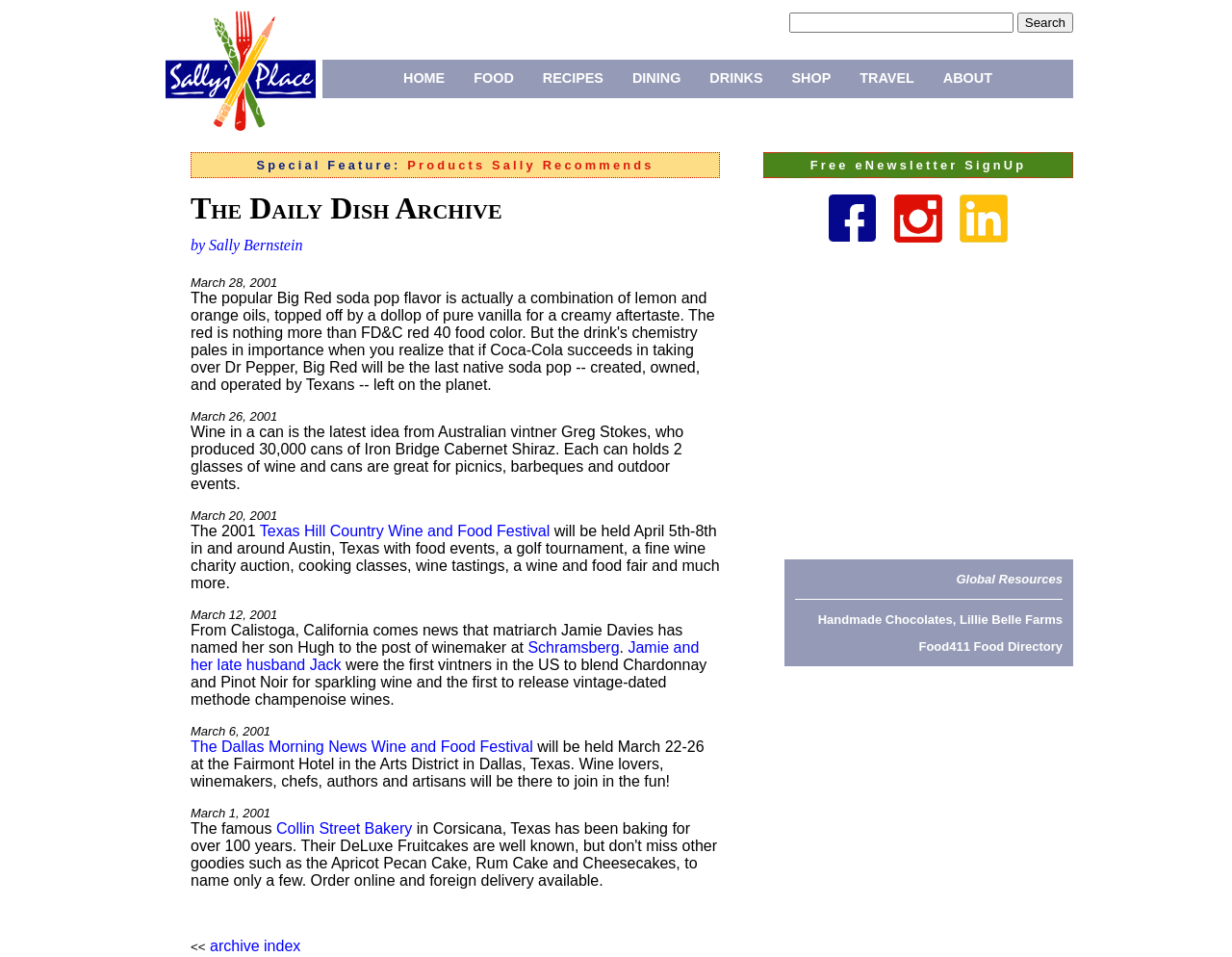Given the element description, predict the bounding box coordinates in the format (top-left x, top-left y, bottom-right x, bottom-right y), using floating point numbers between 0 and 1: Product Management

None